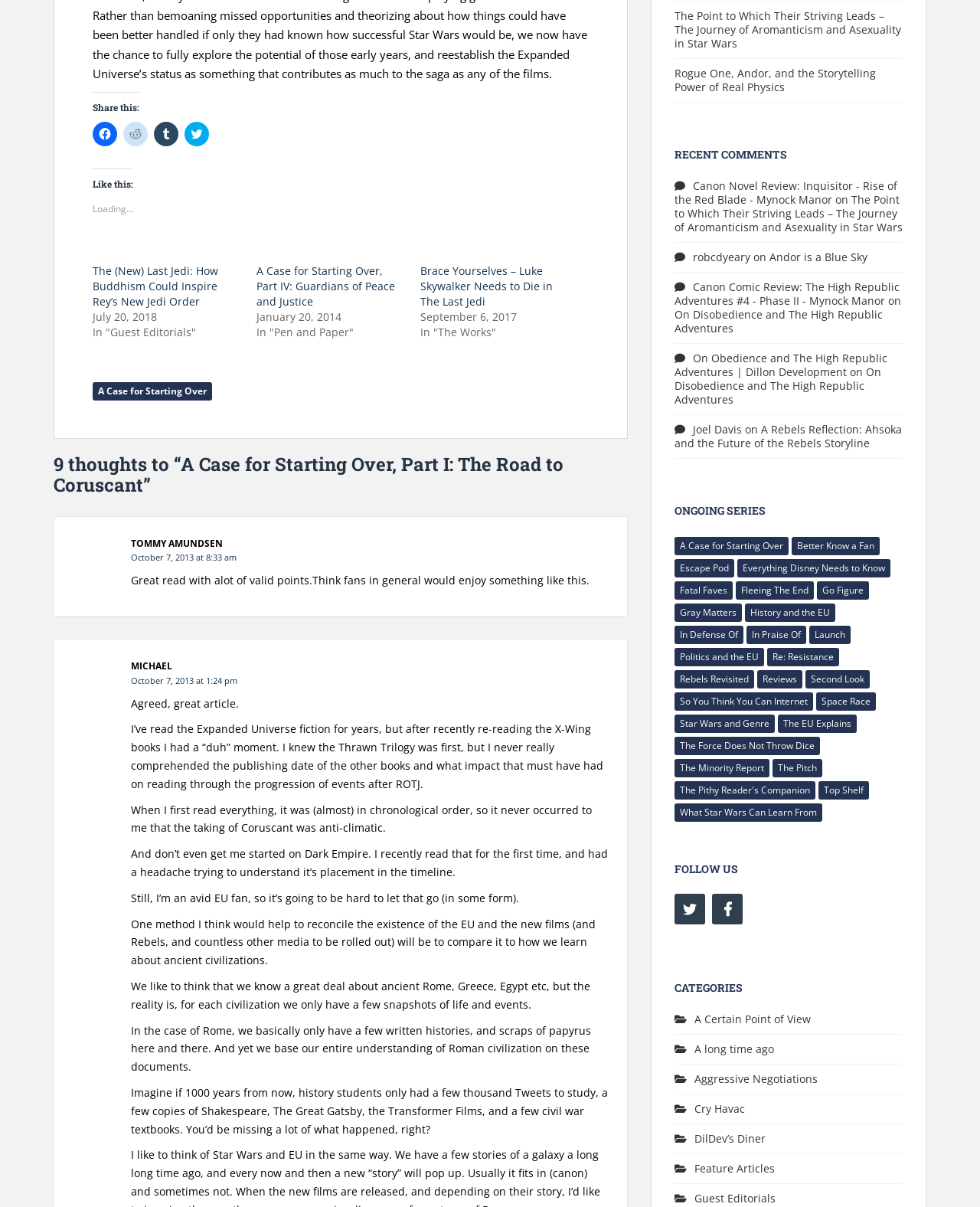Given the element description "Escape Pod", identify the bounding box of the corresponding UI element.

[0.688, 0.463, 0.749, 0.478]